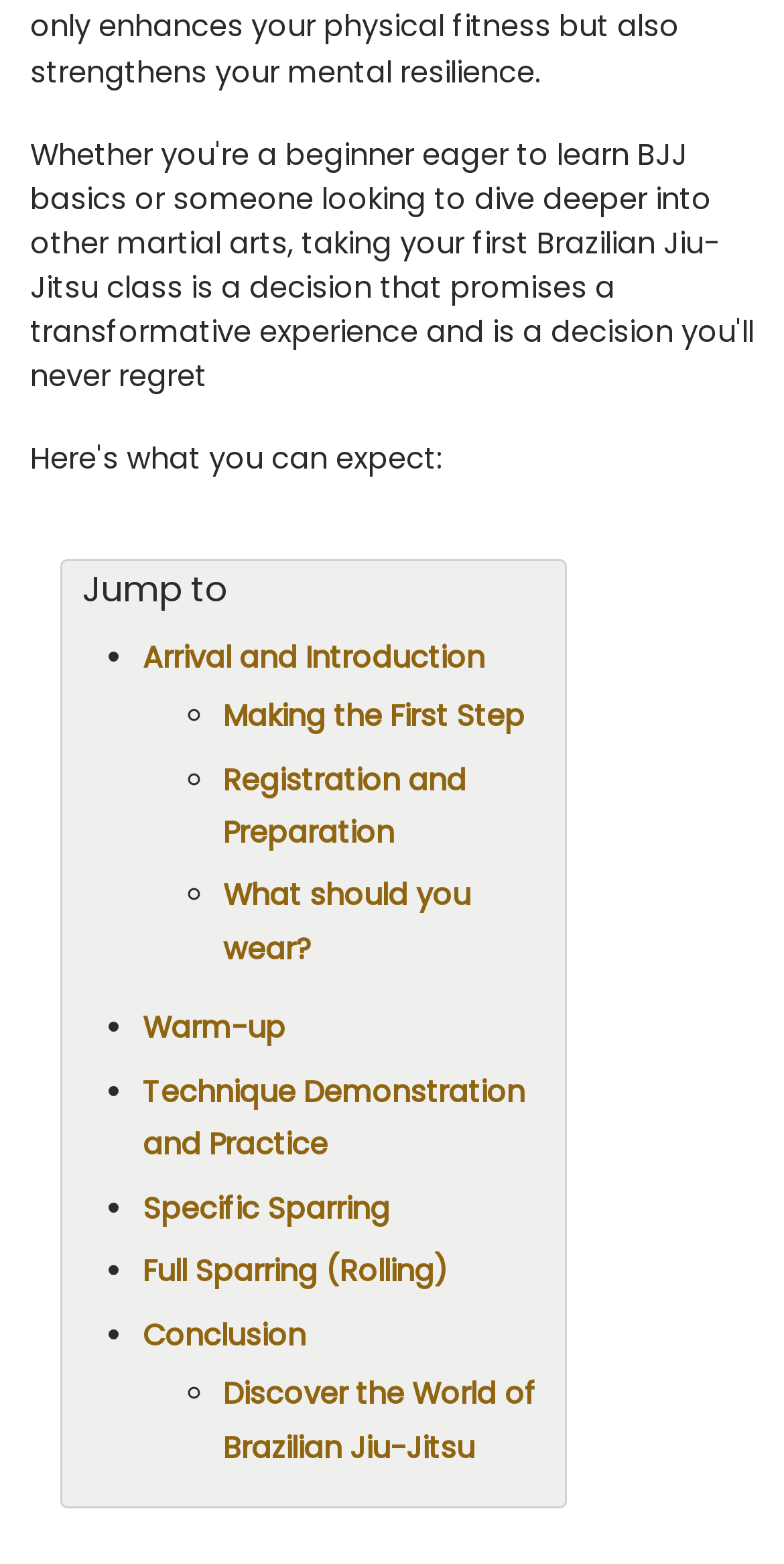Given the description Arrival and Introduction, predict the bounding box coordinates of the UI element. Ensure the coordinates are in the format (top-left x, top-left y, bottom-right x, bottom-right y) and all values are between 0 and 1.

[0.182, 0.388, 0.618, 0.452]